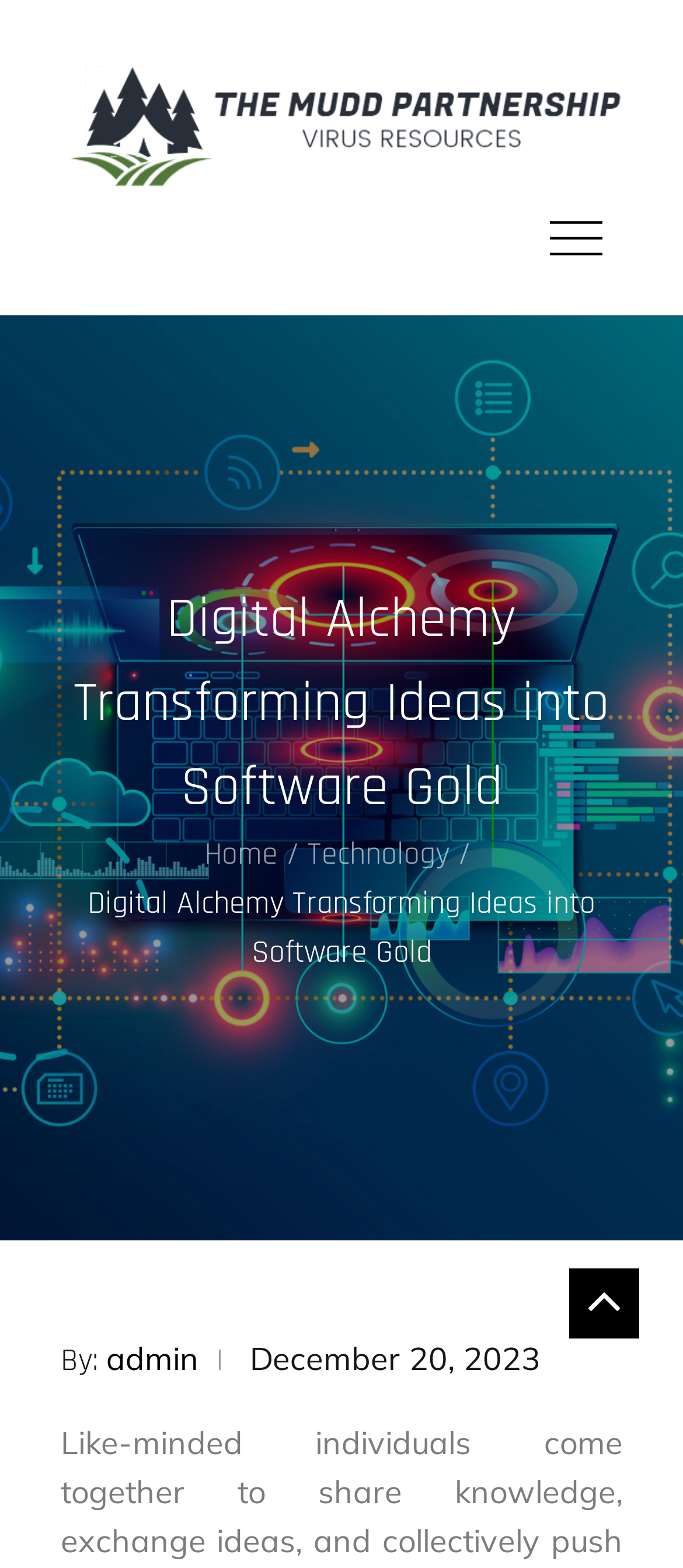What is the name of the company?
Based on the image, provide a one-word or brief-phrase response.

The Mudd Partnership